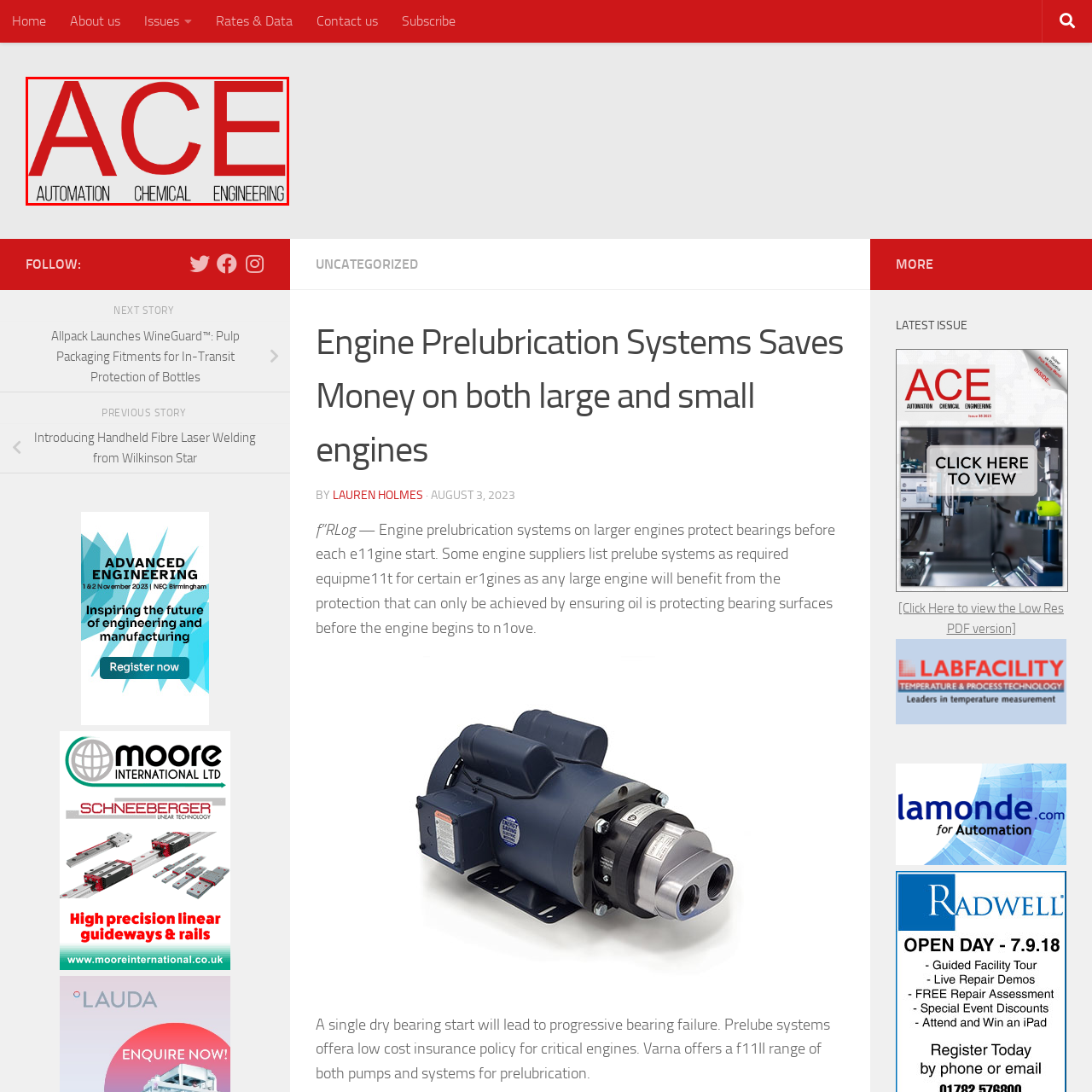Give a detailed account of the picture within the red bounded area.

The image prominently features the abbreviation "ACE," which stands for "Automation Chemical Engineering." The letters are bold and rendered in a striking red color, emphasizing the focus on automation and chemical engineering sectors. Below the acronym, the words "AUTOMATION," "CHEMICAL," and "ENGINEERING" are presented in a sleek, modern font, contributing to the professional aesthetic. This visual representation is likely intended to communicate the core themes of the publication, engaging industries that prioritize innovation in automation and chemical processes.